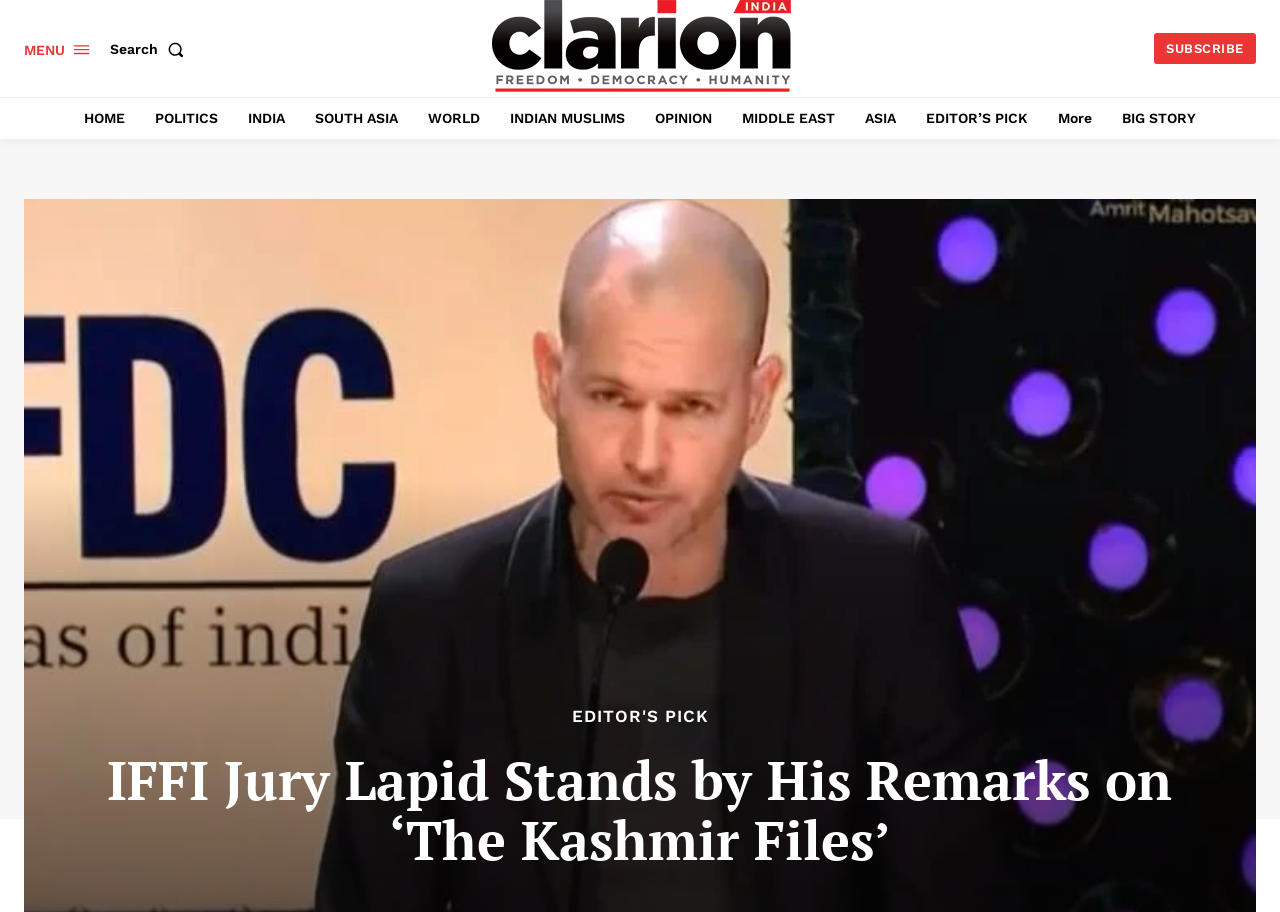Provide the bounding box coordinates for the specified HTML element described in this description: "NEWS AND EVENTS". The coordinates should be four float numbers ranging from 0 to 1, in the format [left, top, right, bottom].

None